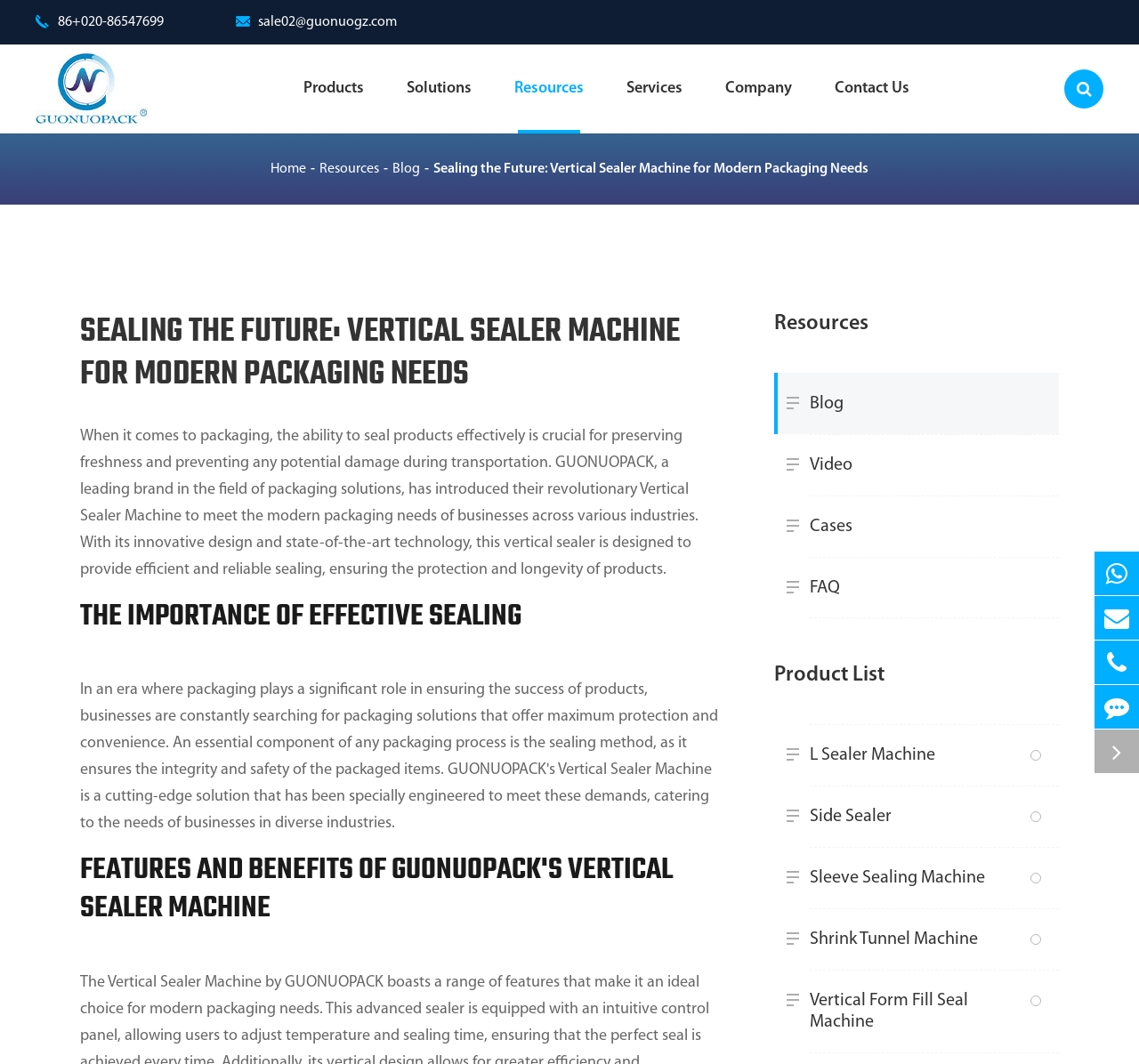What is the purpose of the Vertical Sealer Machine?
Observe the image and answer the question with a one-word or short phrase response.

Preserving freshness and preventing damage